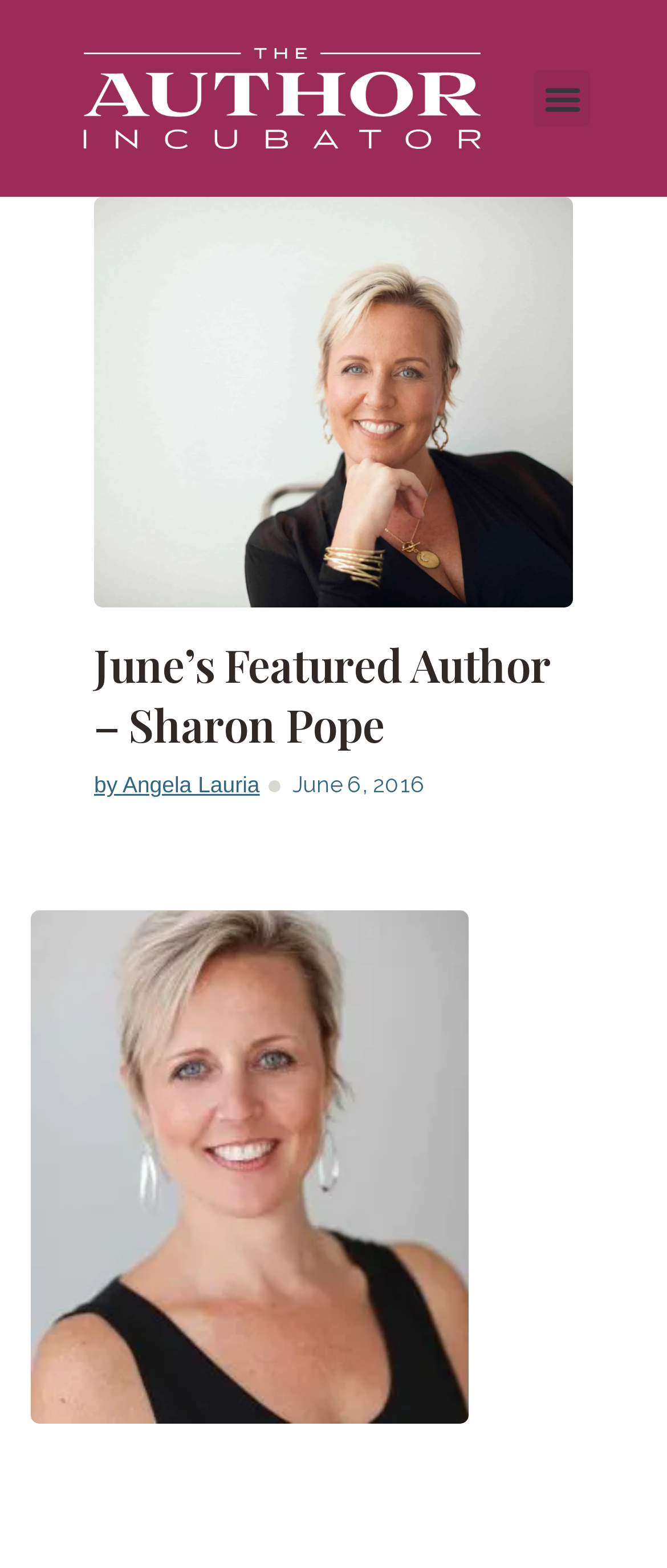Analyze the image and deliver a detailed answer to the question: What is the date of the article?

The date of the article is mentioned as 'June 6, 2016' which is located below the heading 'June’s Featured Author – Sharon Pope', indicating that the article was published on this date.